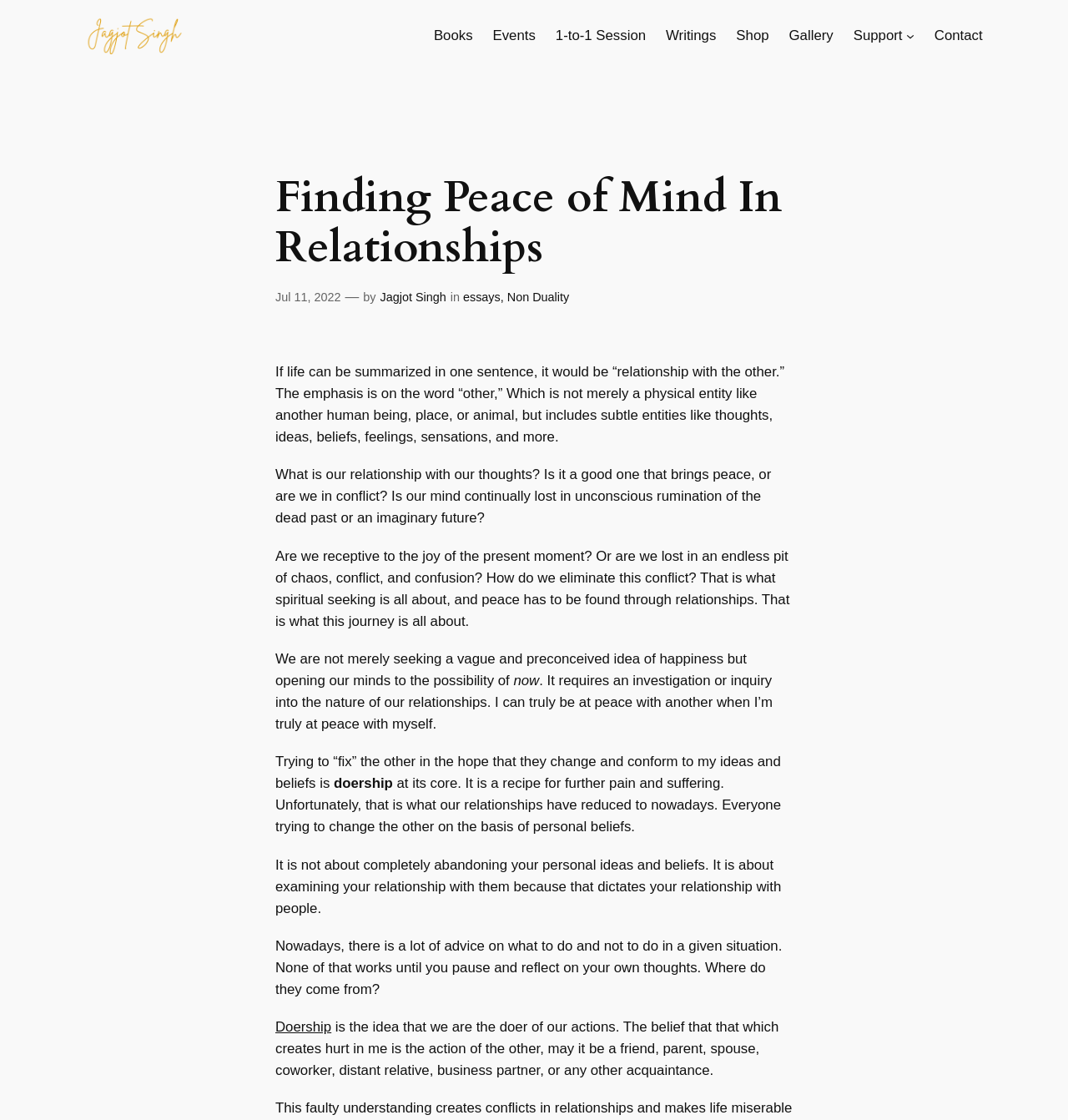What is the idea that is criticized in this article?
Please answer the question with as much detail as possible using the screenshot.

The idea that is criticized in this article is doership, which is the belief that we are the doer of our actions, and is seen as a recipe for further pain and suffering in relationships.